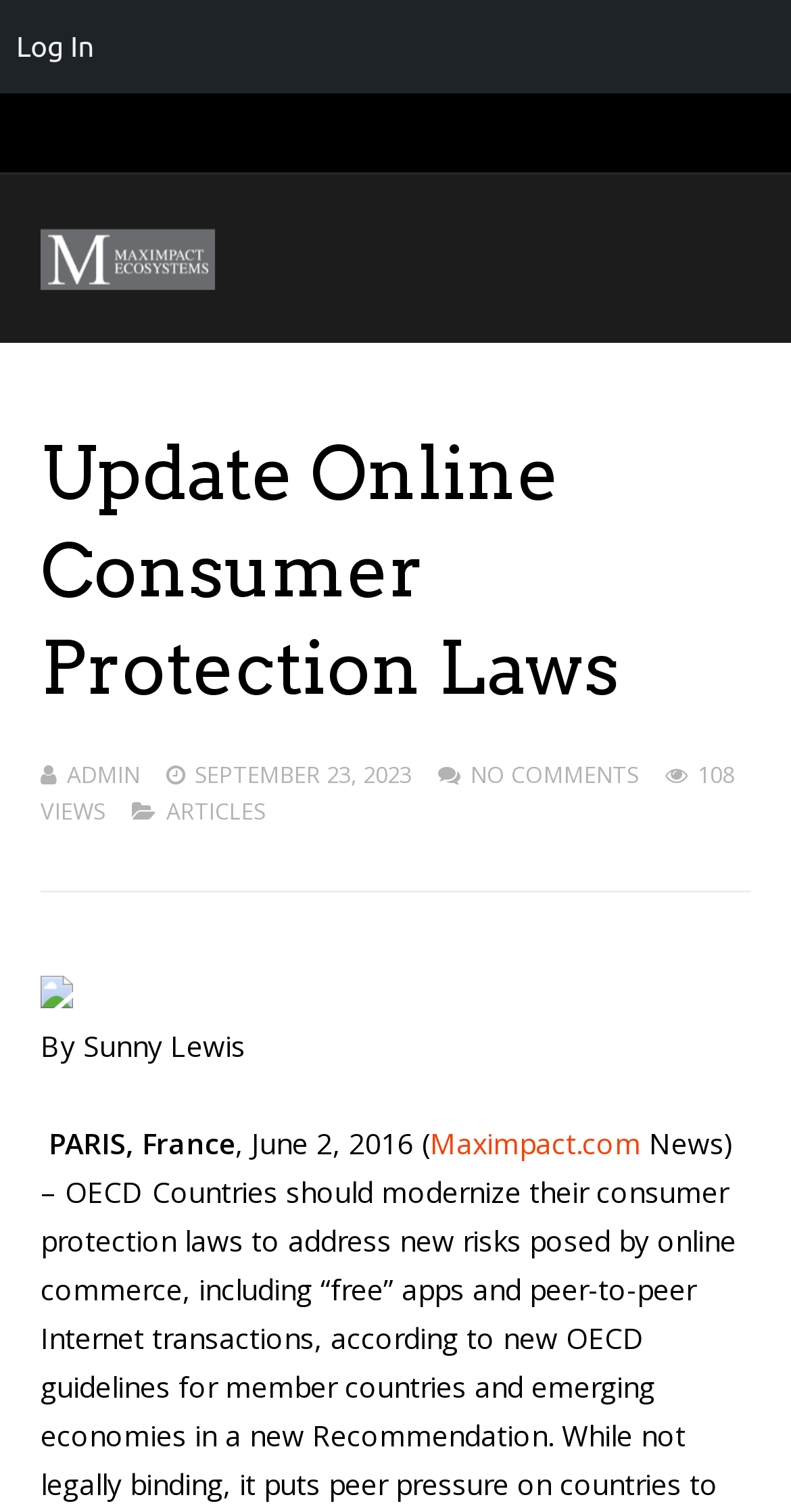Please locate the UI element described by "parent_node: By Sunny Lewis" and provide its bounding box coordinates.

[0.051, 0.647, 0.092, 0.672]